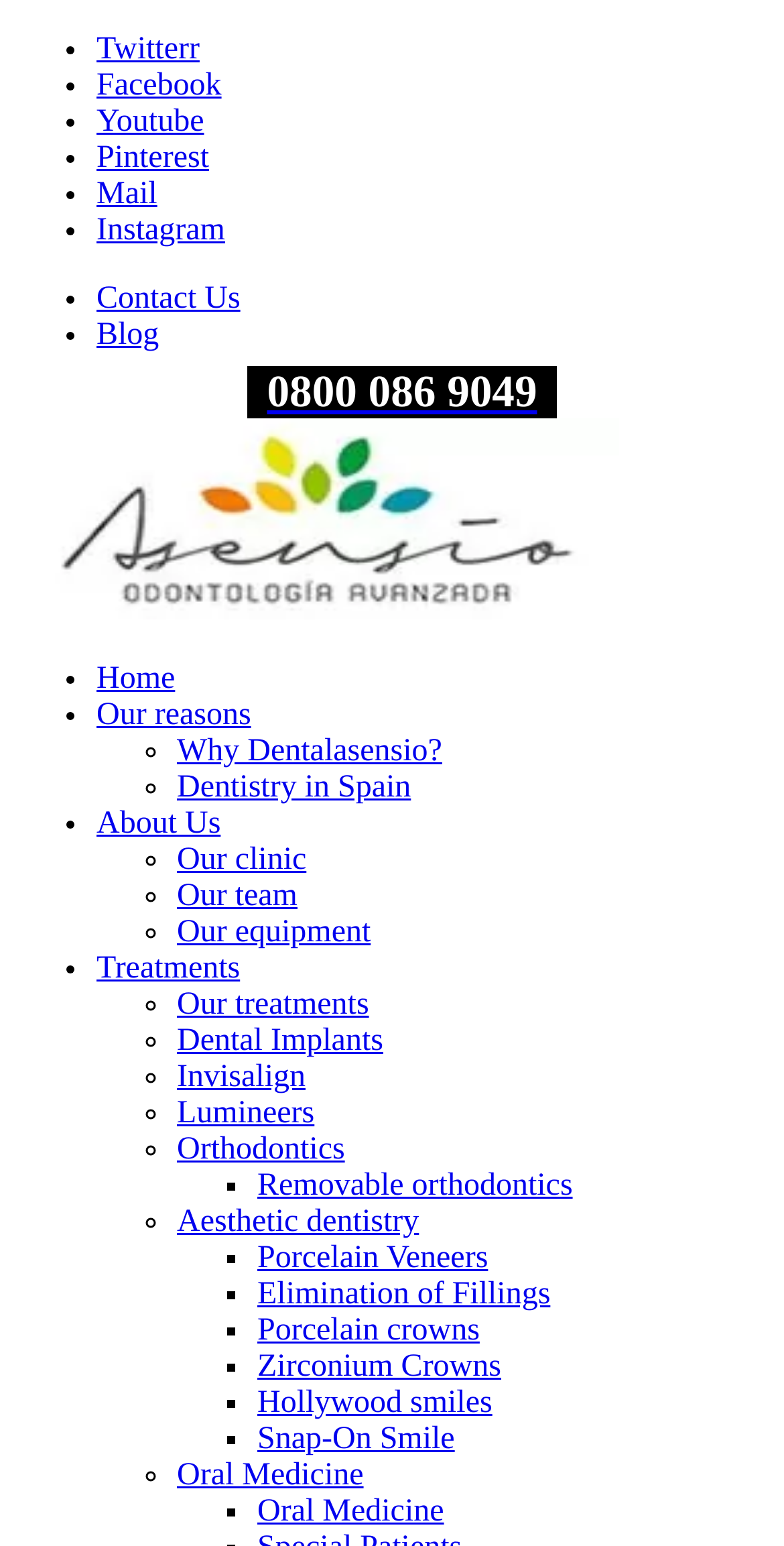Can you pinpoint the bounding box coordinates for the clickable element required for this instruction: "Call 0800 086 9049"? The coordinates should be four float numbers between 0 and 1, i.e., [left, top, right, bottom].

[0.101, 0.039, 0.925, 0.065]